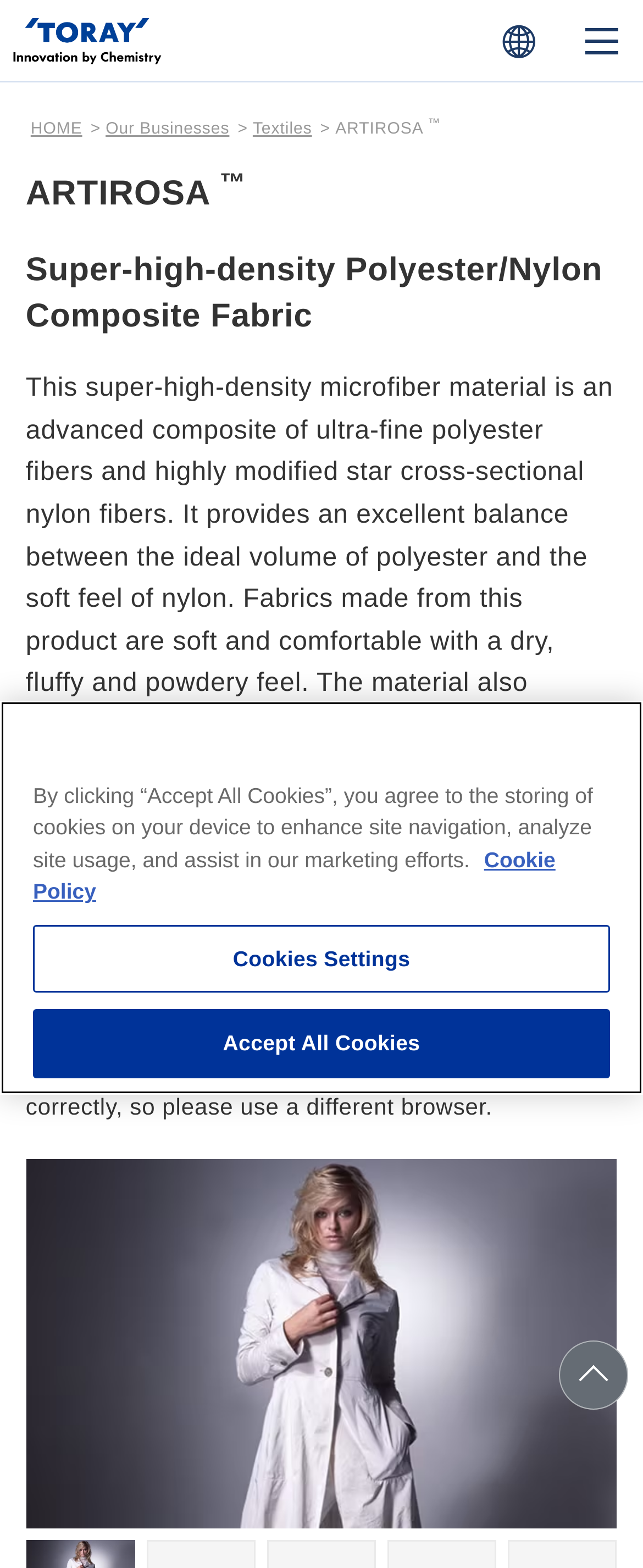Extract the bounding box of the UI element described as: "alt="'TORAY'Innovation by Chemistry"".

[0.02, 0.019, 0.251, 0.037]